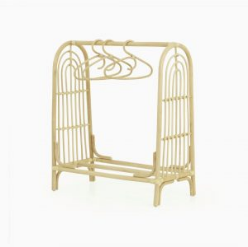What type of rooms is the clothes rack suitable for?
Use the image to give a comprehensive and detailed response to the question.

The caption states that the clothes rack is 'ideal for both playrooms and bedrooms', indicating that it can be used in either of these two types of rooms.